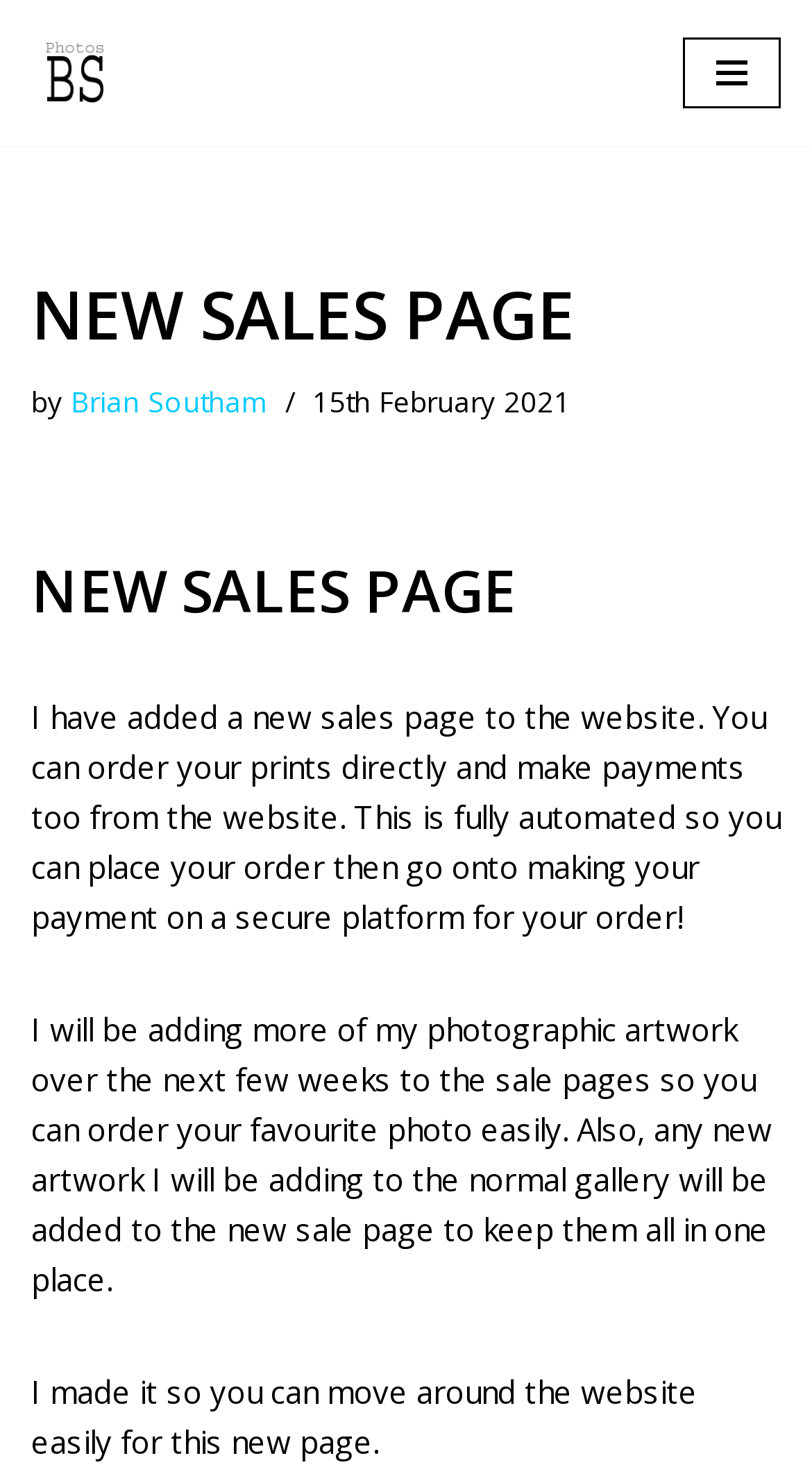Is the payment platform secure?
Could you please answer the question thoroughly and with as much detail as possible?

The text mentions that the payment platform is secure, where it says 'on a secure platform for your order'.